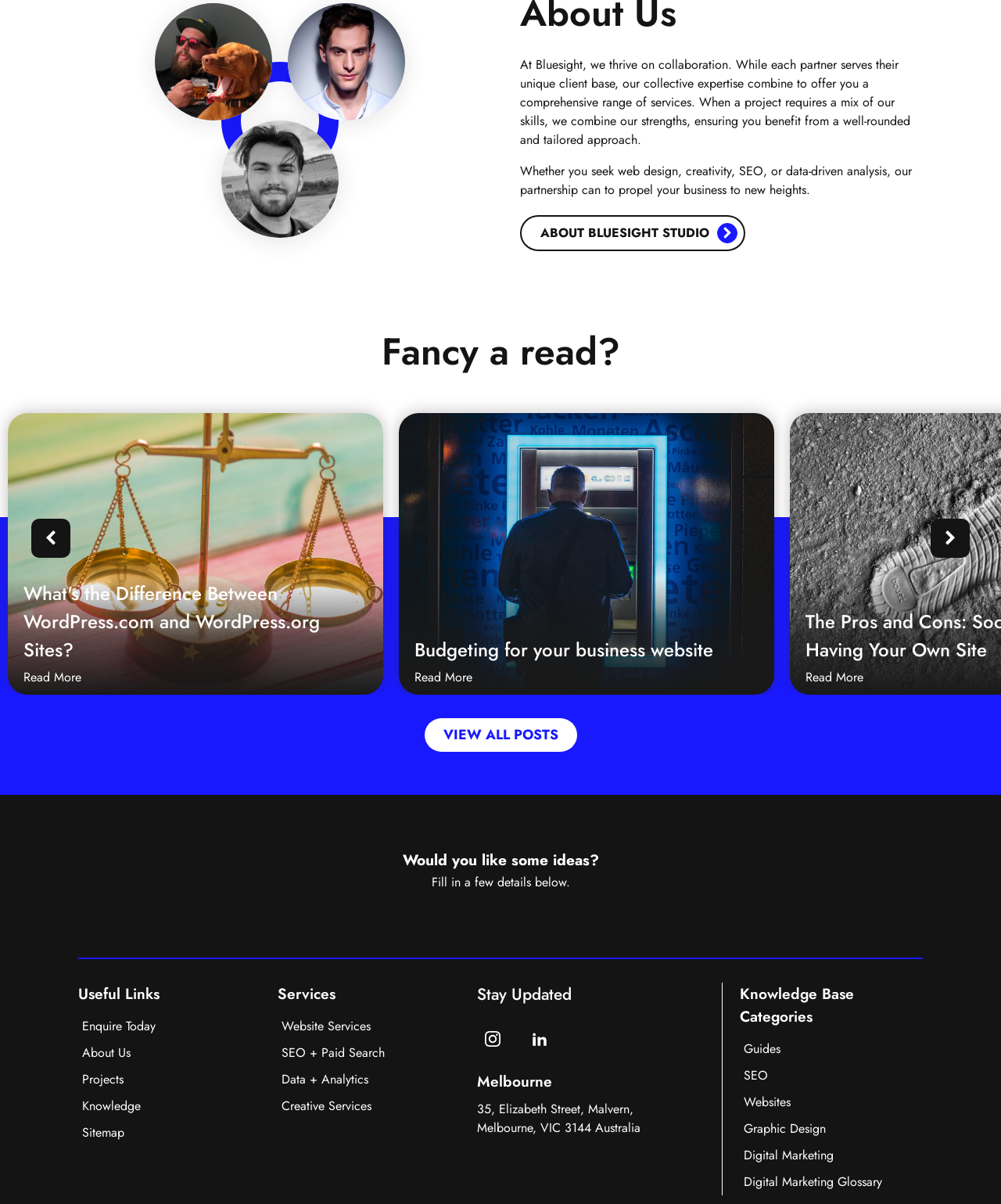Identify the bounding box coordinates of the region that needs to be clicked to carry out this instruction: "Enquire today". Provide these coordinates as four float numbers ranging from 0 to 1, i.e., [left, top, right, bottom].

[0.078, 0.842, 0.159, 0.864]